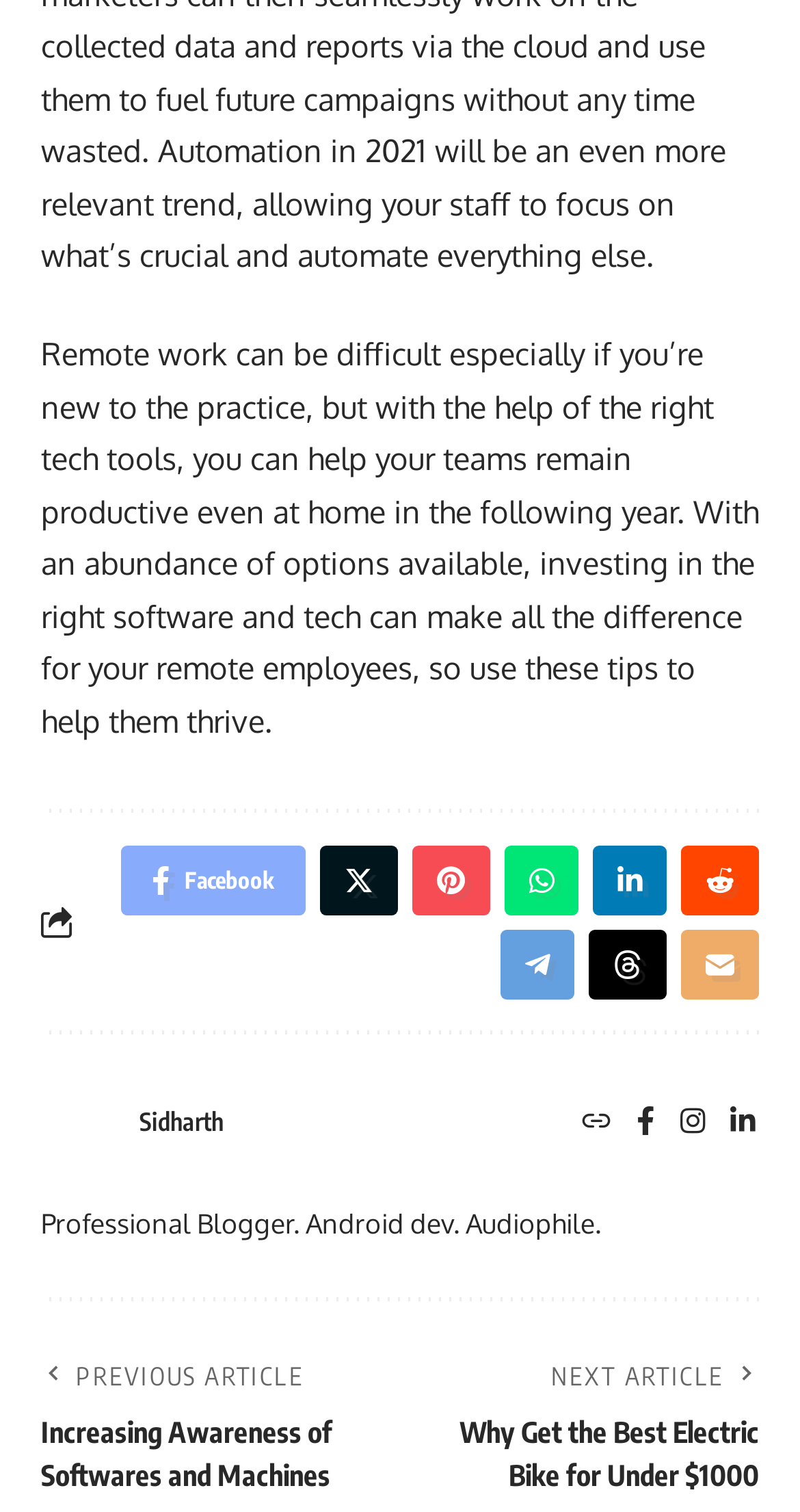Determine the bounding box coordinates for the UI element described. Format the coordinates as (top-left x, top-left y, bottom-right x, bottom-right y) and ensure all values are between 0 and 1. Element description: Facebook

[0.151, 0.56, 0.382, 0.606]